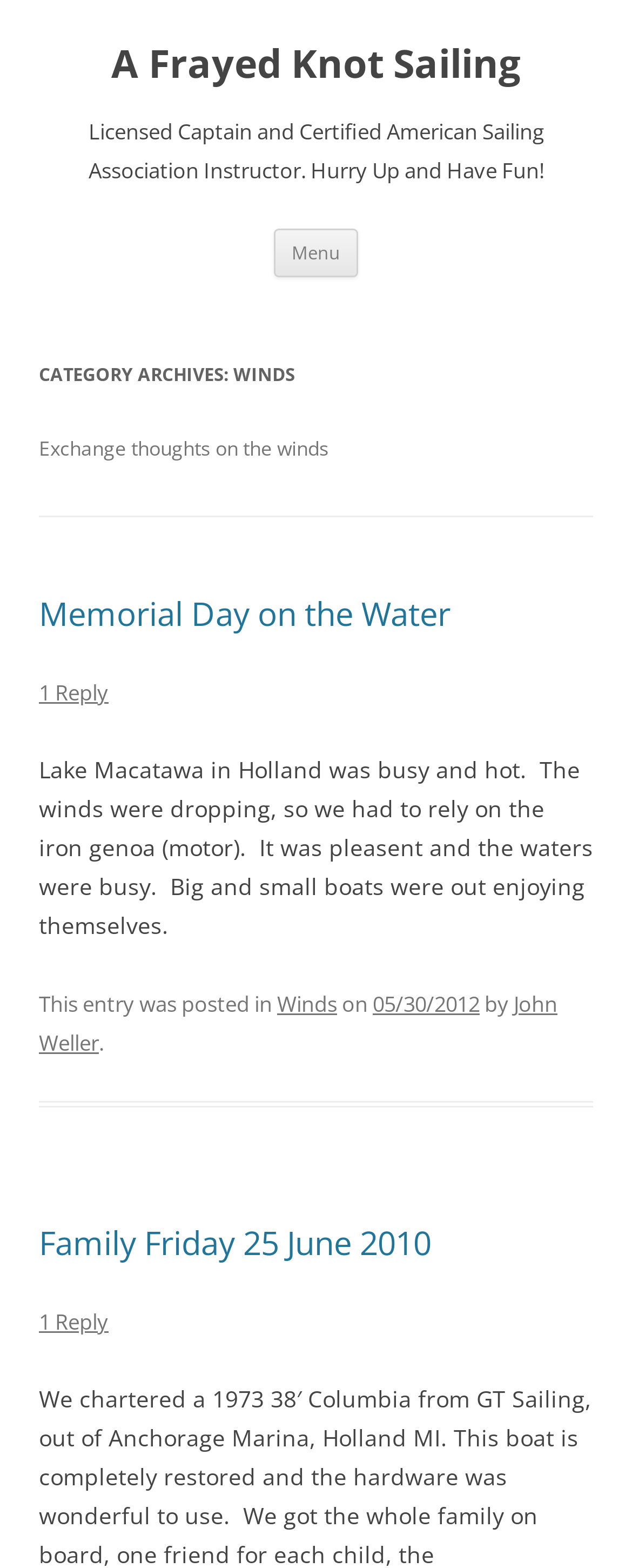Determine the bounding box coordinates for the region that must be clicked to execute the following instruction: "Read the 'Licensed Captain and Certified American Sailing Association Instructor. Hurry Up and Have Fun!' heading".

[0.062, 0.071, 0.938, 0.121]